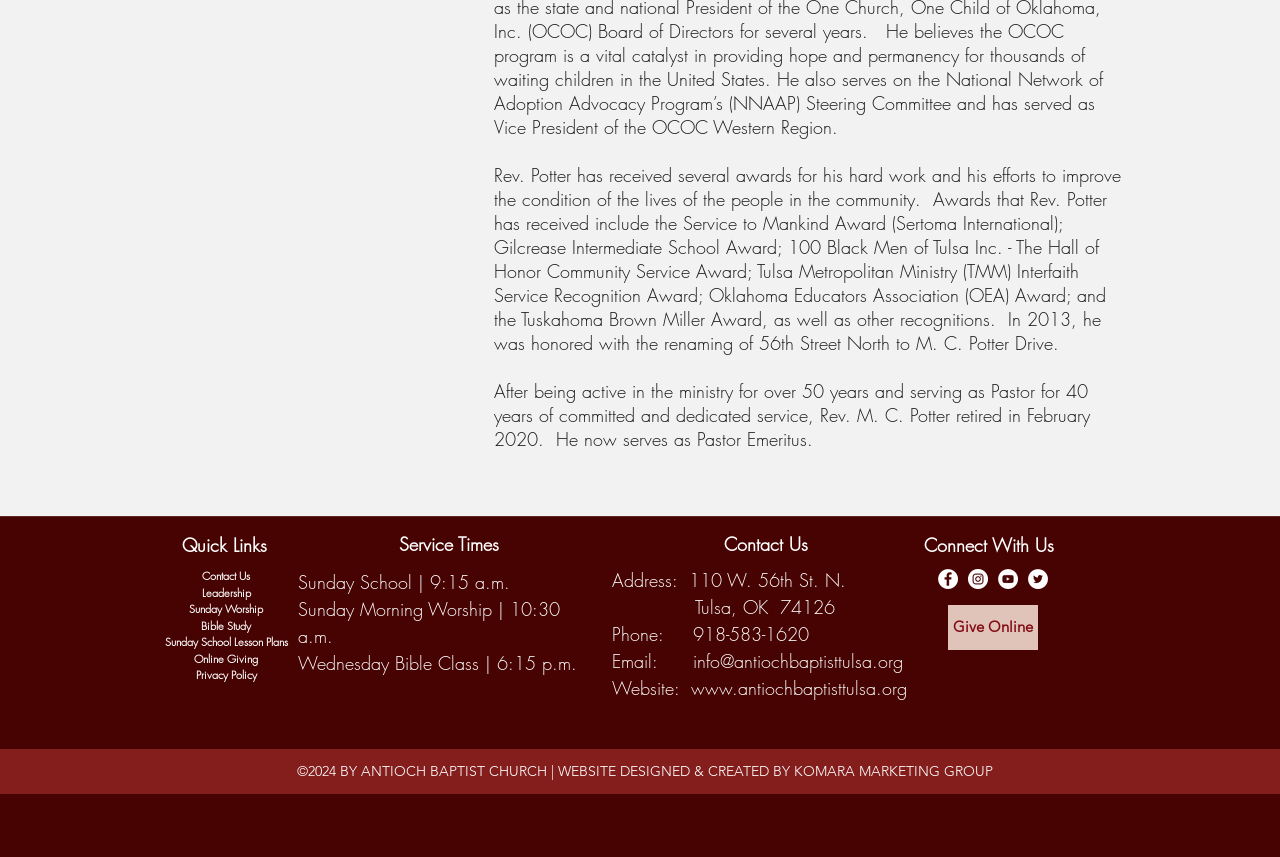Based on the provided description, "Sunday Worship", find the bounding box of the corresponding UI element in the screenshot.

[0.148, 0.701, 0.205, 0.719]